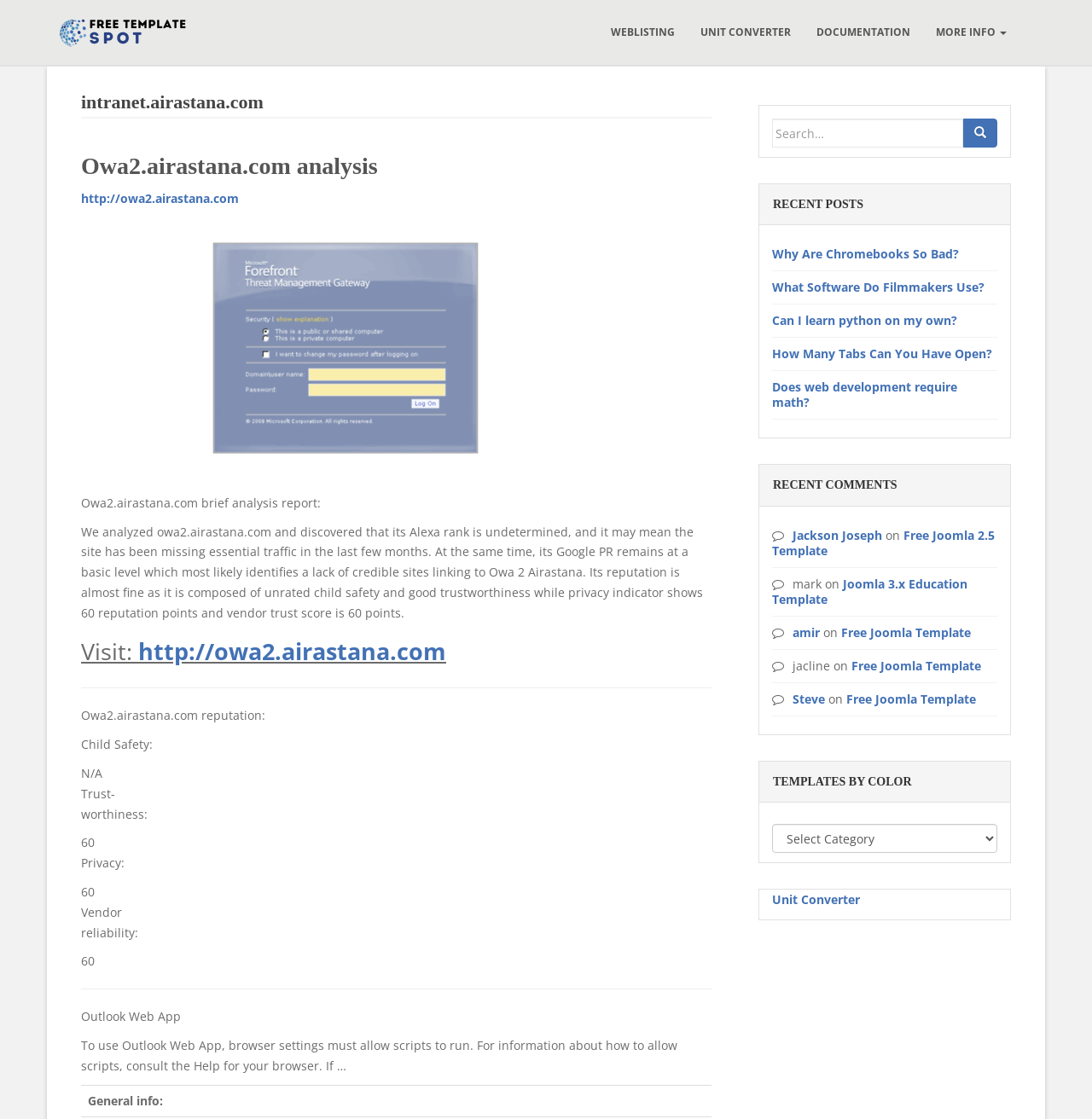What type of application is Outlook Web App? Refer to the image and provide a one-word or short phrase answer.

Email client